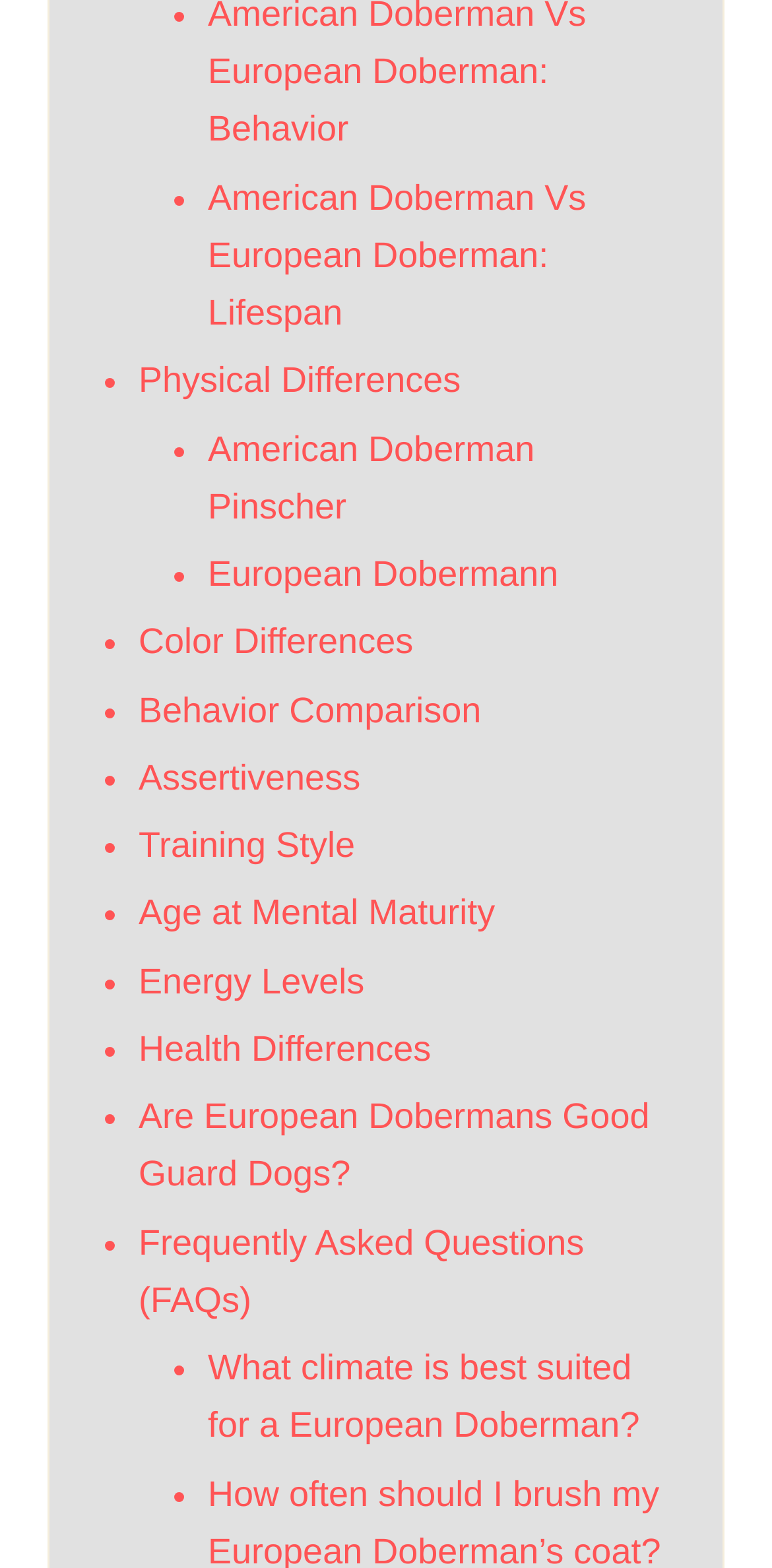What is the topic of the last link on the webpage?
Using the information presented in the image, please offer a detailed response to the question.

The last link on the webpage is 'Frequently Asked Questions (FAQs)', which suggests that the webpage provides answers to common questions related to American Doberman and European Doberman.